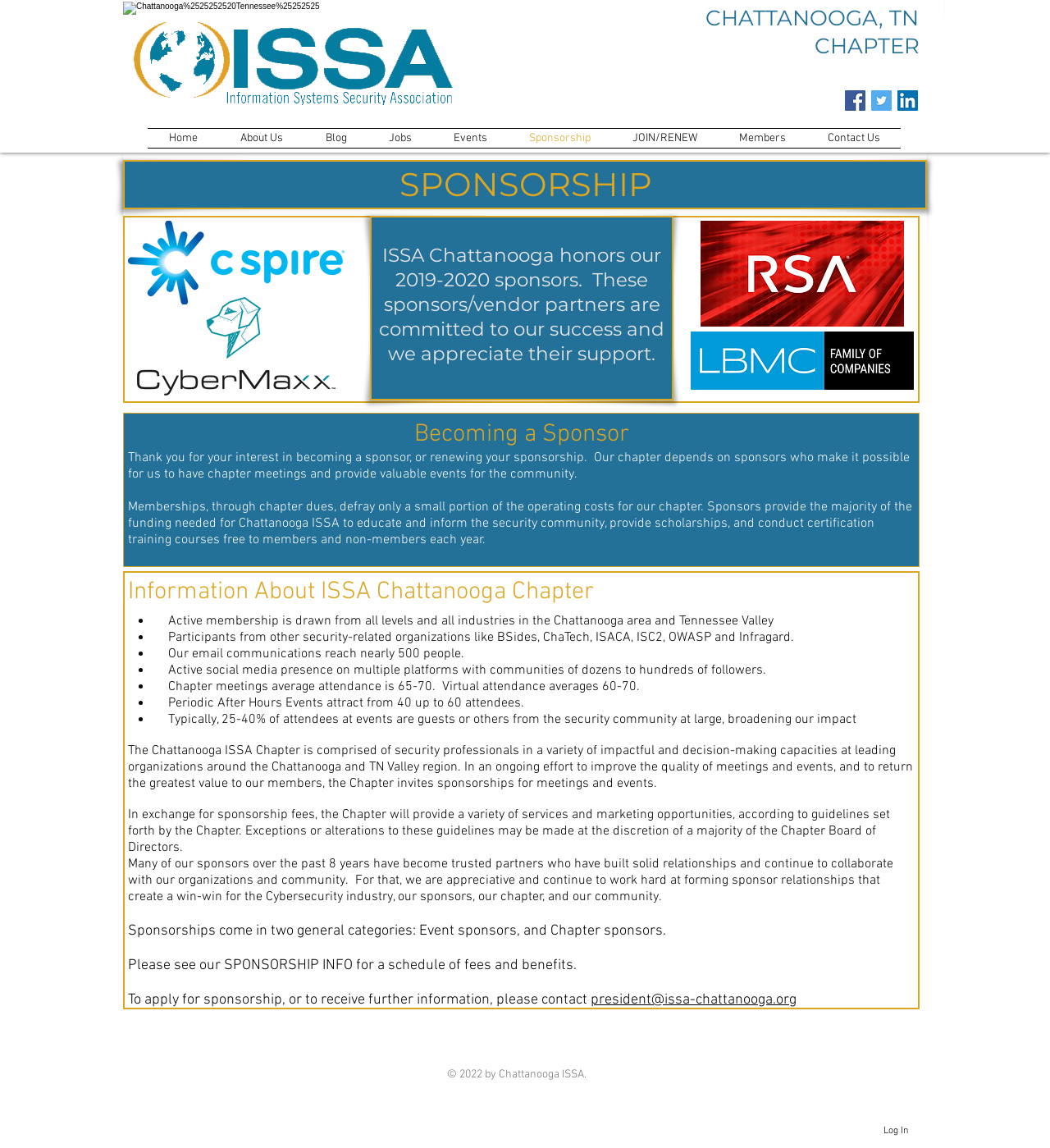Describe every aspect of the webpage in a detailed manner.

The webpage is about the sponsorship opportunities for the ISSA Chattanooga chapter. At the top, there is a logo of Chattanooga, Tennessee, and an ISSA logo. Below that, there is a social bar with links to Facebook, Twitter, and LinkedIn. 

To the left of the social bar, there is a navigation menu with links to various pages, including Home, About Us, Blog, Jobs, Events, Sponsorship, JOIN/RENEW, Members, and Contact Us.

The main content of the page is divided into several sections. The first section has a heading "SPONSORSHIP" and features two images, one of which is a stacked logo. Below that, there is a paragraph of text honoring the 2019-2020 sponsors of the chapter.

The next section has a heading "Becoming a Sponsor" and provides information about the importance of sponsors for the chapter. There is also a paragraph of text explaining how sponsors provide the majority of the funding needed for the chapter's activities.

The following section has a heading "Information About ISSA Chattanooga Chapter" and provides details about the chapter, including its active membership, participants from other security-related organizations, email communications, social media presence, and chapter meeting attendance.

Below that, there is a section explaining the benefits of sponsorship, including services and marketing opportunities provided by the chapter. There is also a paragraph of text highlighting the importance of sponsor relationships and the win-win opportunities they create.

The next section explains the two categories of sponsorships: Event sponsors and Chapter sponsors. There is a call to action to see the SPONSORSHIP INFO for a schedule of fees and benefits.

Finally, there is a section with a link to apply for sponsorship or to receive further information, along with a contact email address. At the very bottom of the page, there is a copyright notice and a Log In button.